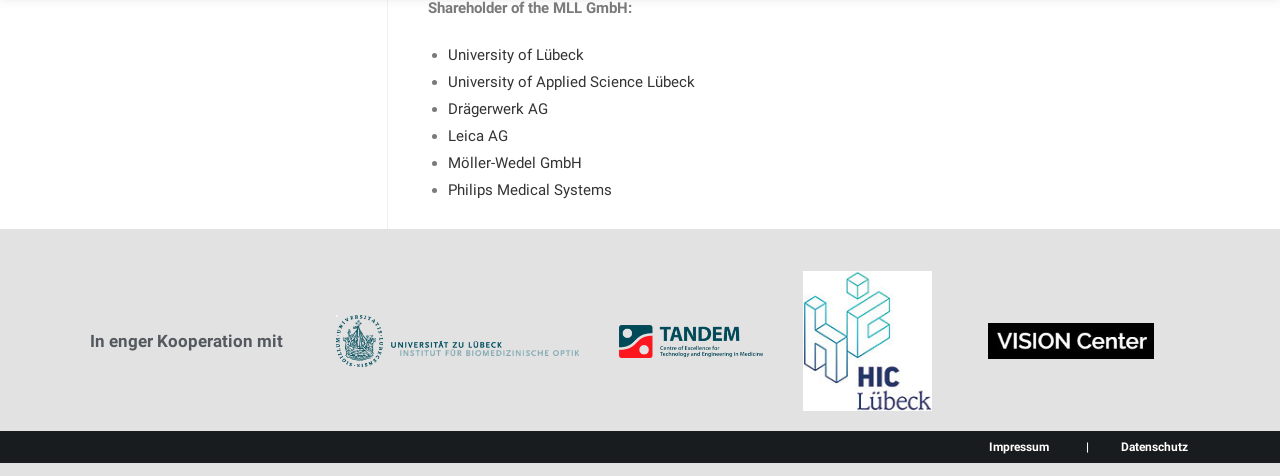What is the first university listed?
Using the image, give a concise answer in the form of a single word or short phrase.

University of Lübeck